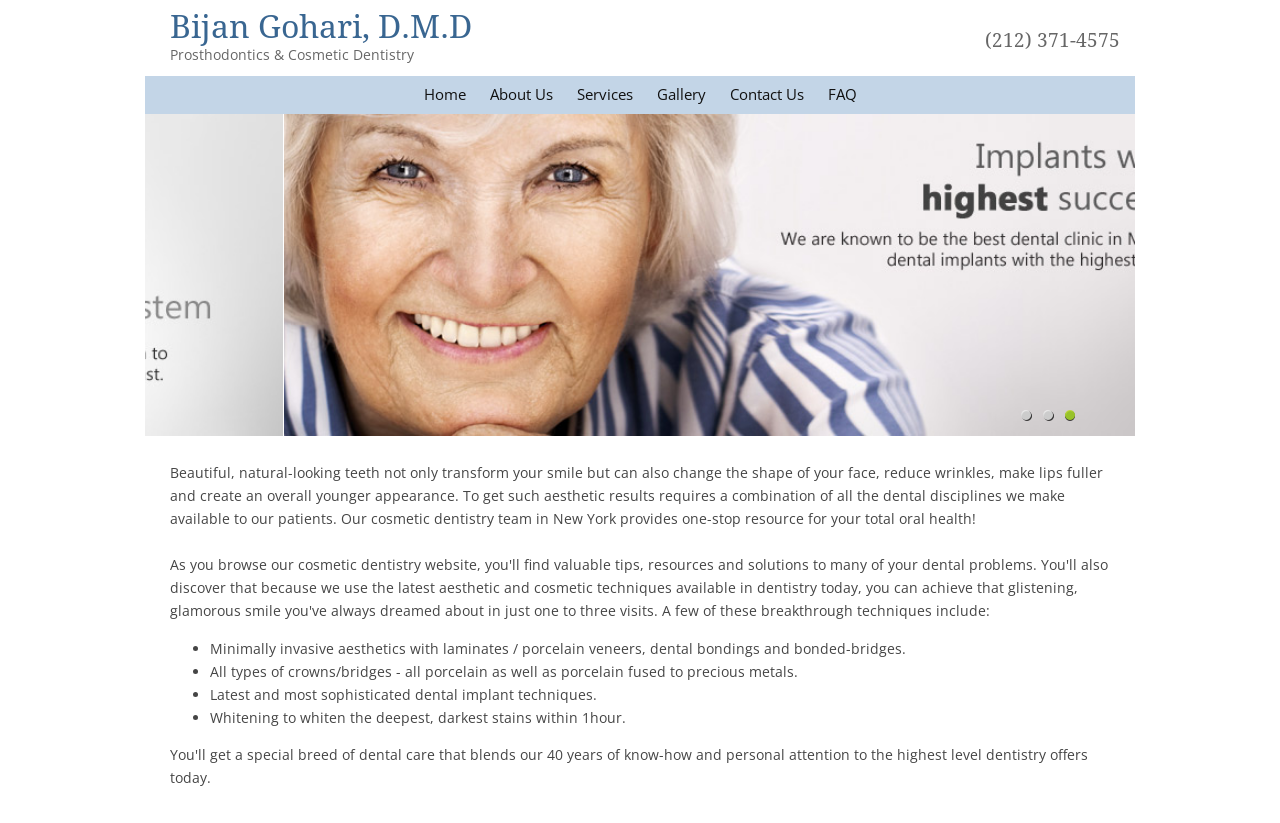Find the bounding box coordinates for the UI element that matches this description: "Bijan Gohari, D.M.D".

[0.133, 0.01, 0.369, 0.056]